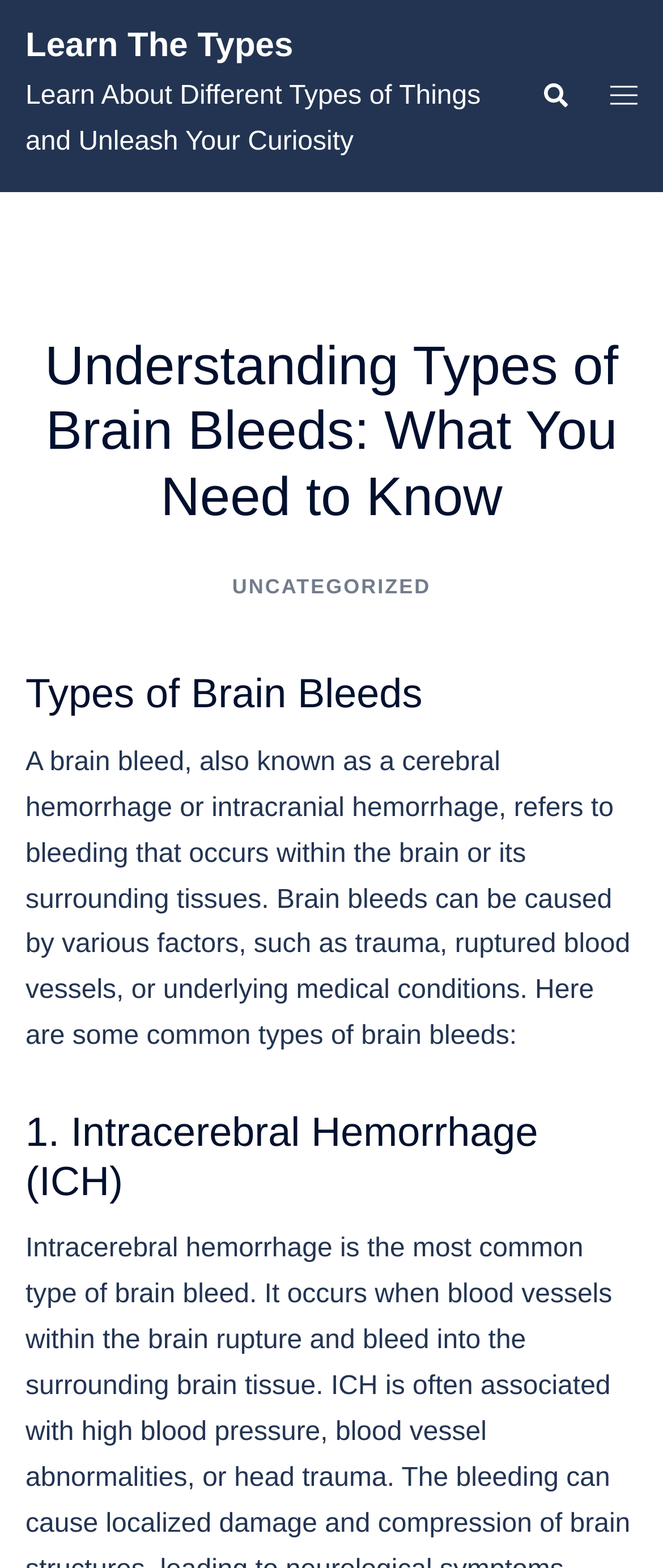What is the relationship between brain bleeds and trauma?
Examine the image and provide an in-depth answer to the question.

According to the webpage's text, 'Brain bleeds can be caused by various factors, such as trauma, ruptured blood vessels, or underlying medical conditions.', implying that trauma is one of the possible causes of brain bleeds.